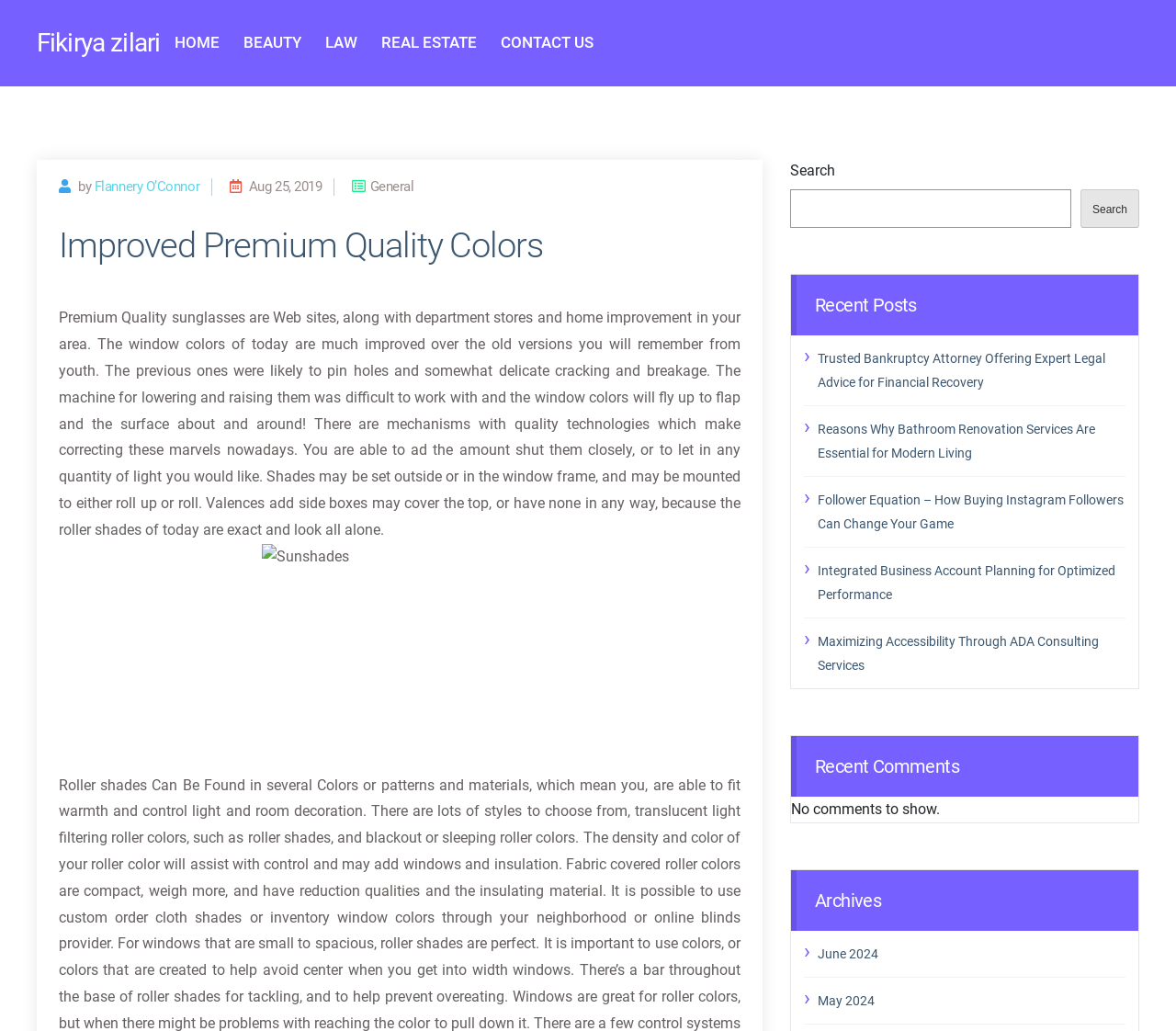Given the element description parent_node: Search name="s", predict the bounding box coordinates for the UI element in the webpage screenshot. The format should be (top-left x, top-left y, bottom-right x, bottom-right y), and the values should be between 0 and 1.

[0.672, 0.183, 0.911, 0.221]